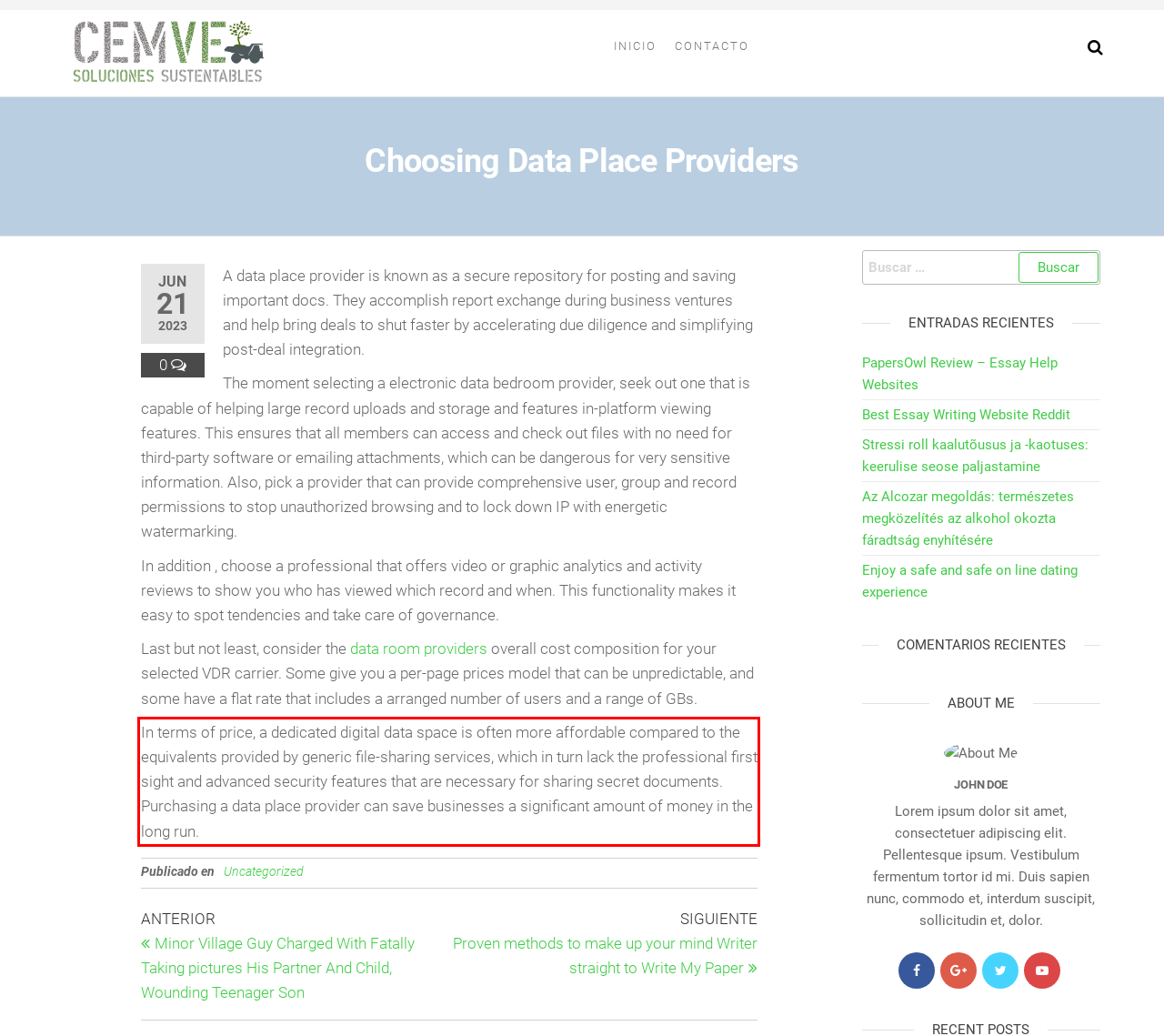Please analyze the provided webpage screenshot and perform OCR to extract the text content from the red rectangle bounding box.

In terms of price, a dedicated digital data space is often more affordable compared to the equivalents provided by generic file-sharing services, which in turn lack the professional first sight and advanced security features that are necessary for sharing secret documents. Purchasing a data place provider can save businesses a significant amount of money in the long run.